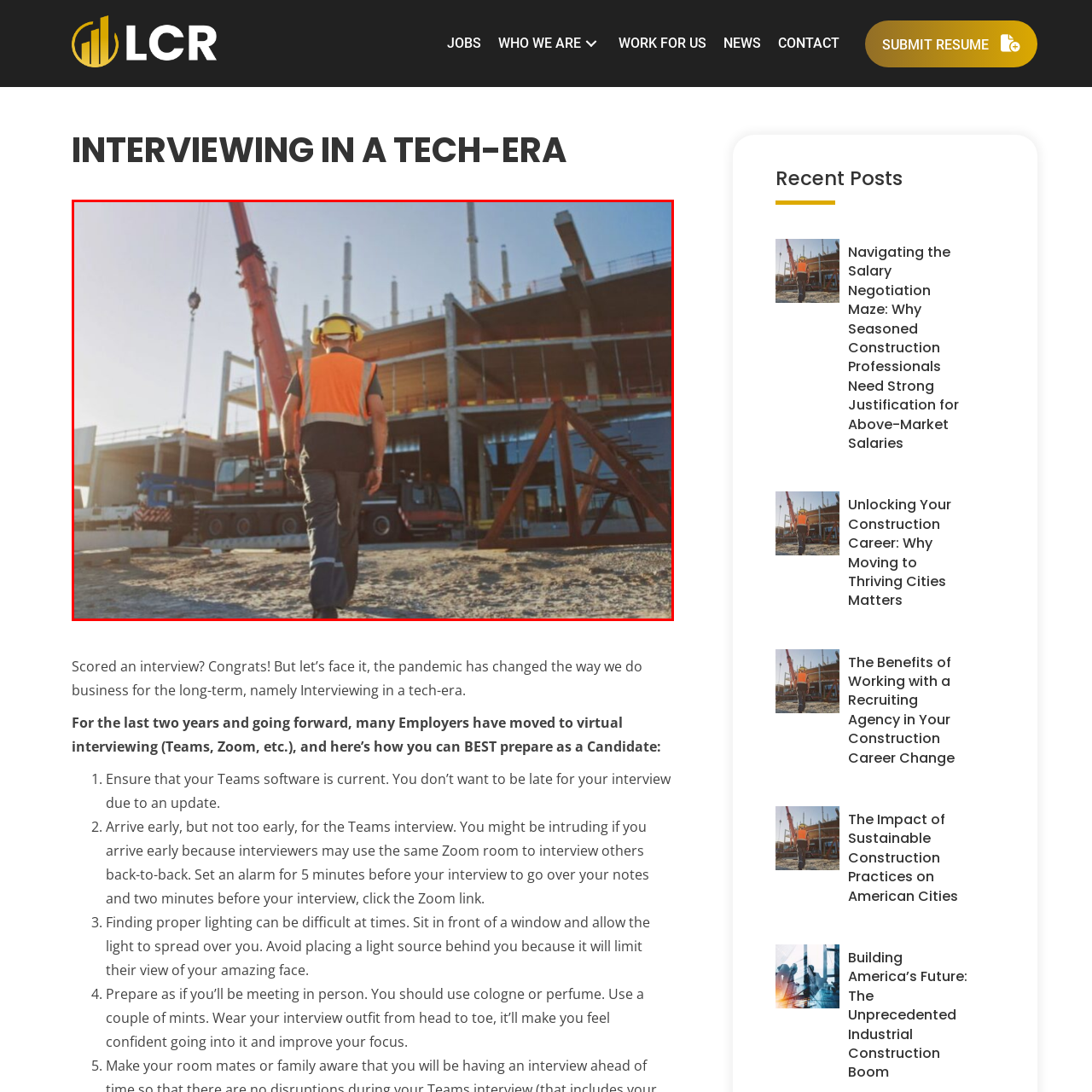What is in the background of the image?
Please analyze the image within the red bounding box and offer a comprehensive answer to the question.

The background of the image showcases an active construction area with cranes and other machinery, indicating a busy and dynamic environment, which provides context to the worker's activity and the broader theme of careers in construction.